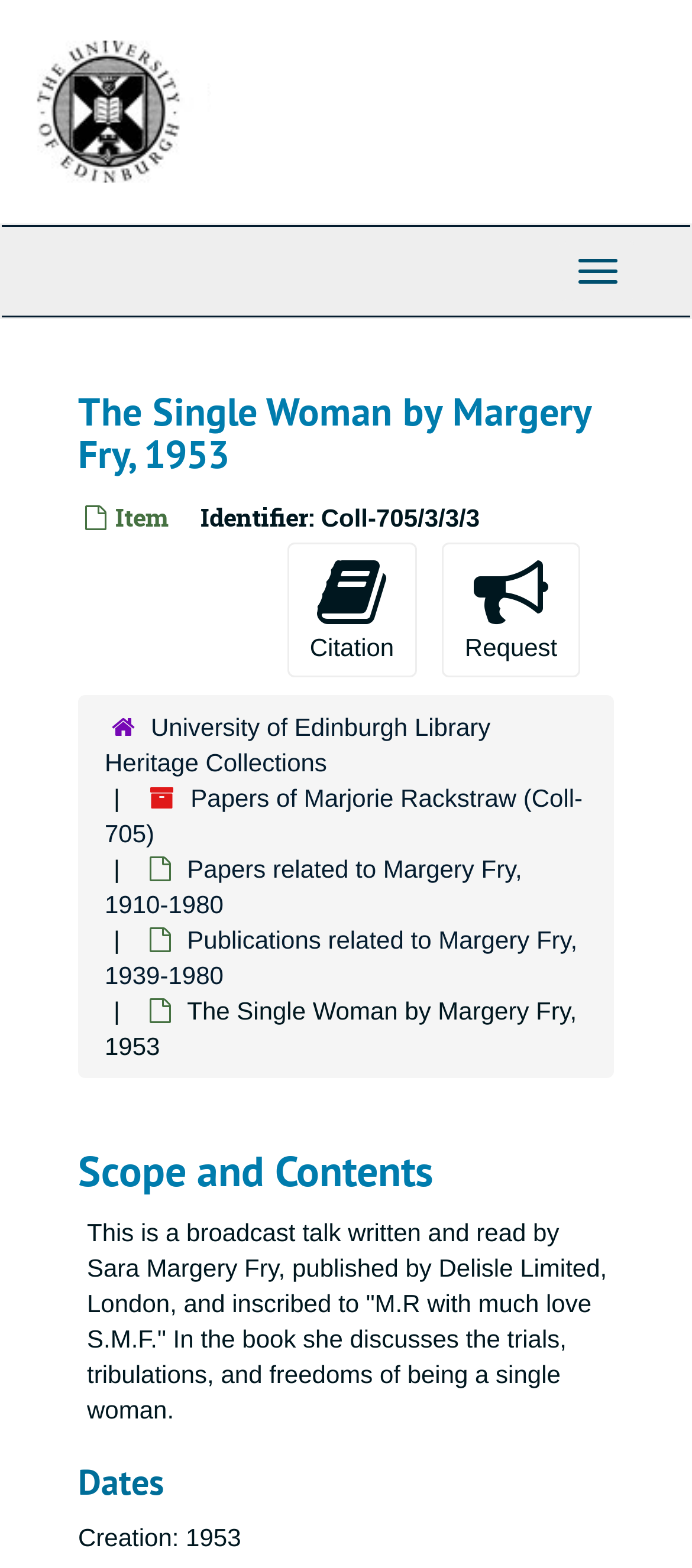Pinpoint the bounding box coordinates for the area that should be clicked to perform the following instruction: "Request the item".

[0.638, 0.346, 0.839, 0.432]